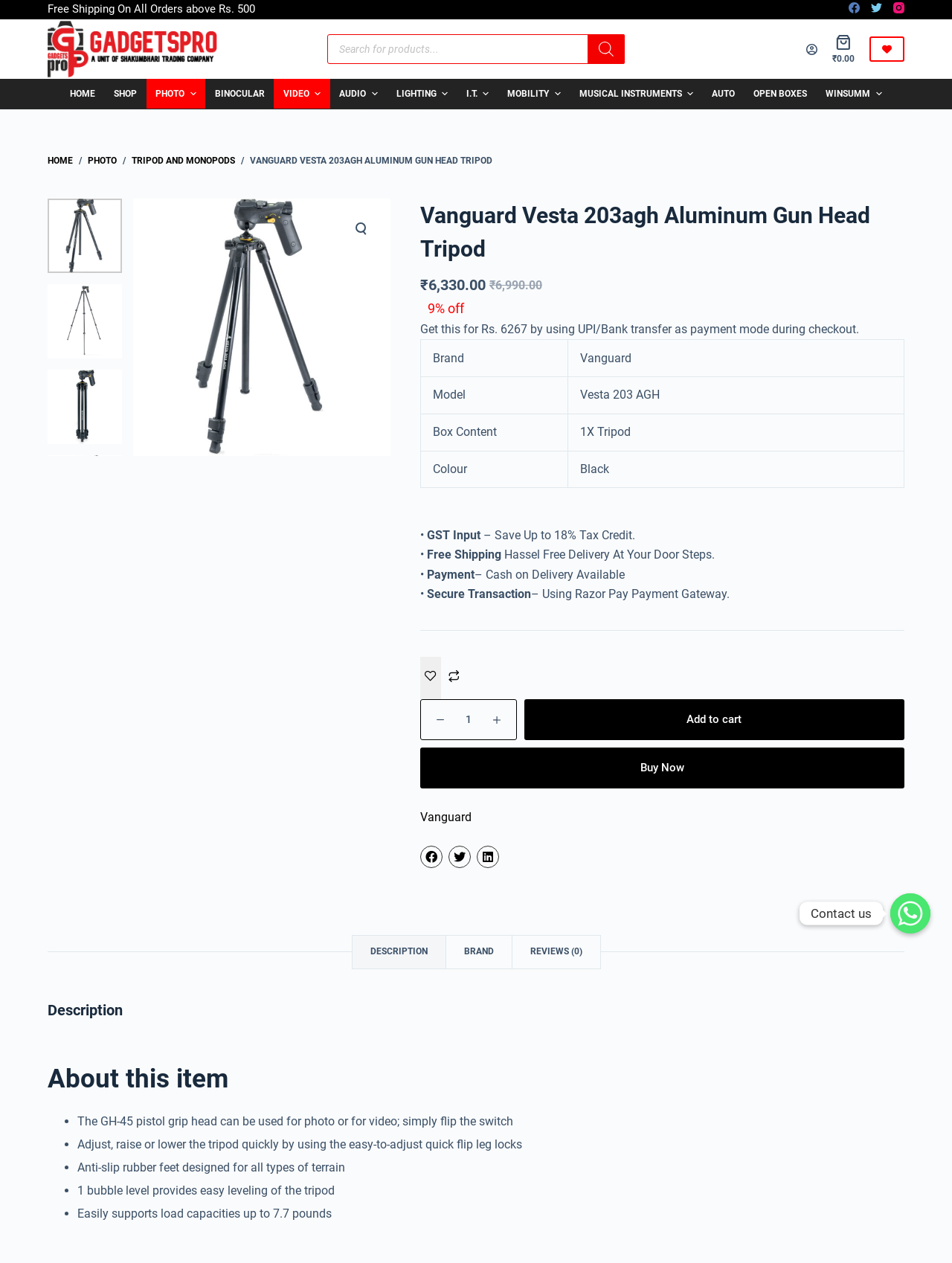What is the brand of the tripod?
Look at the image and answer the question with a single word or phrase.

Vanguard